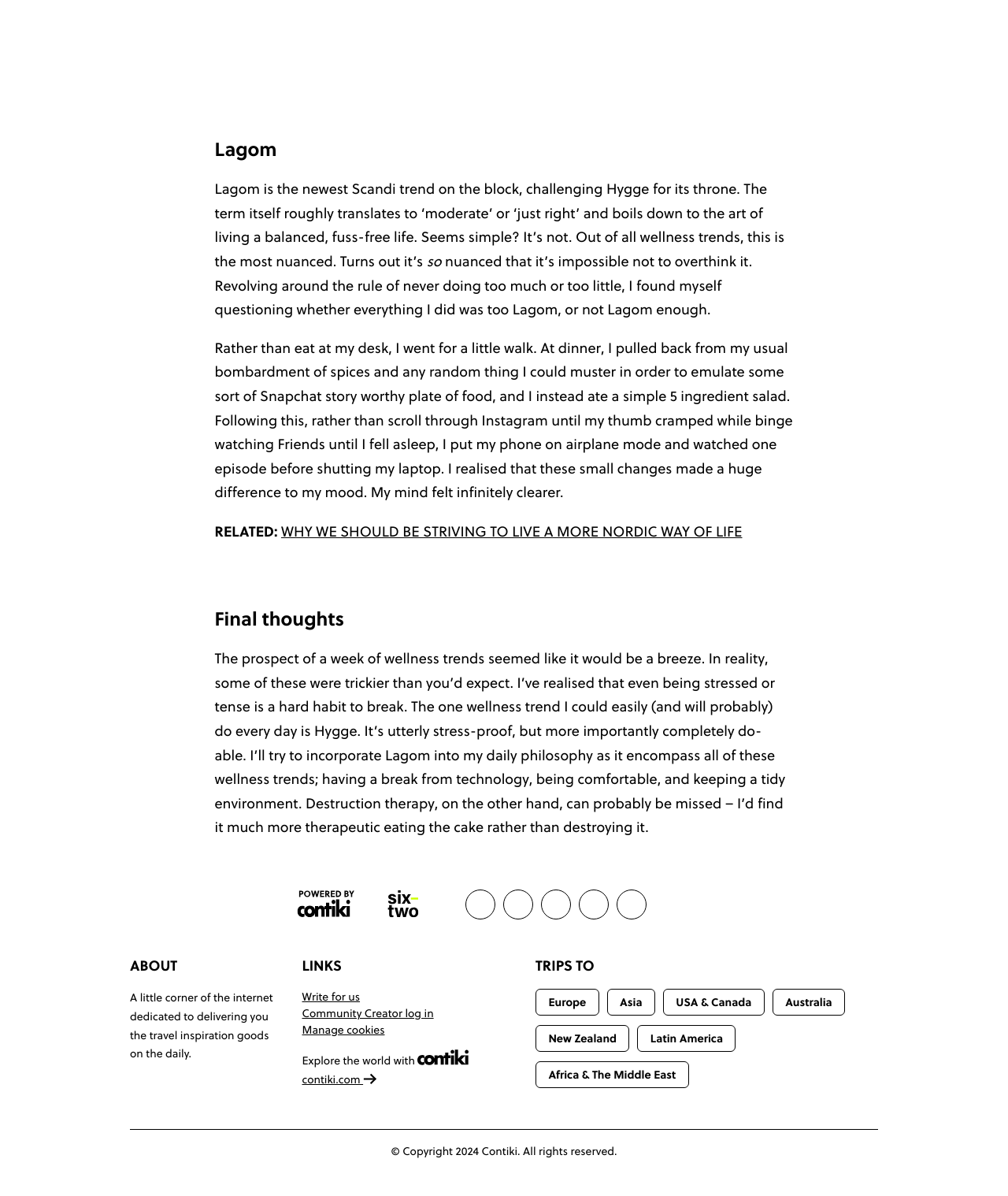Can you give a comprehensive explanation to the question given the content of the image?
What is the main topic of this webpage?

Based on the heading 'Lagom' and the subsequent text, it appears that the main topic of this webpage is discussing the concept of Lagom, a Scandinavian trend that emphasizes living a balanced and fuss-free life.